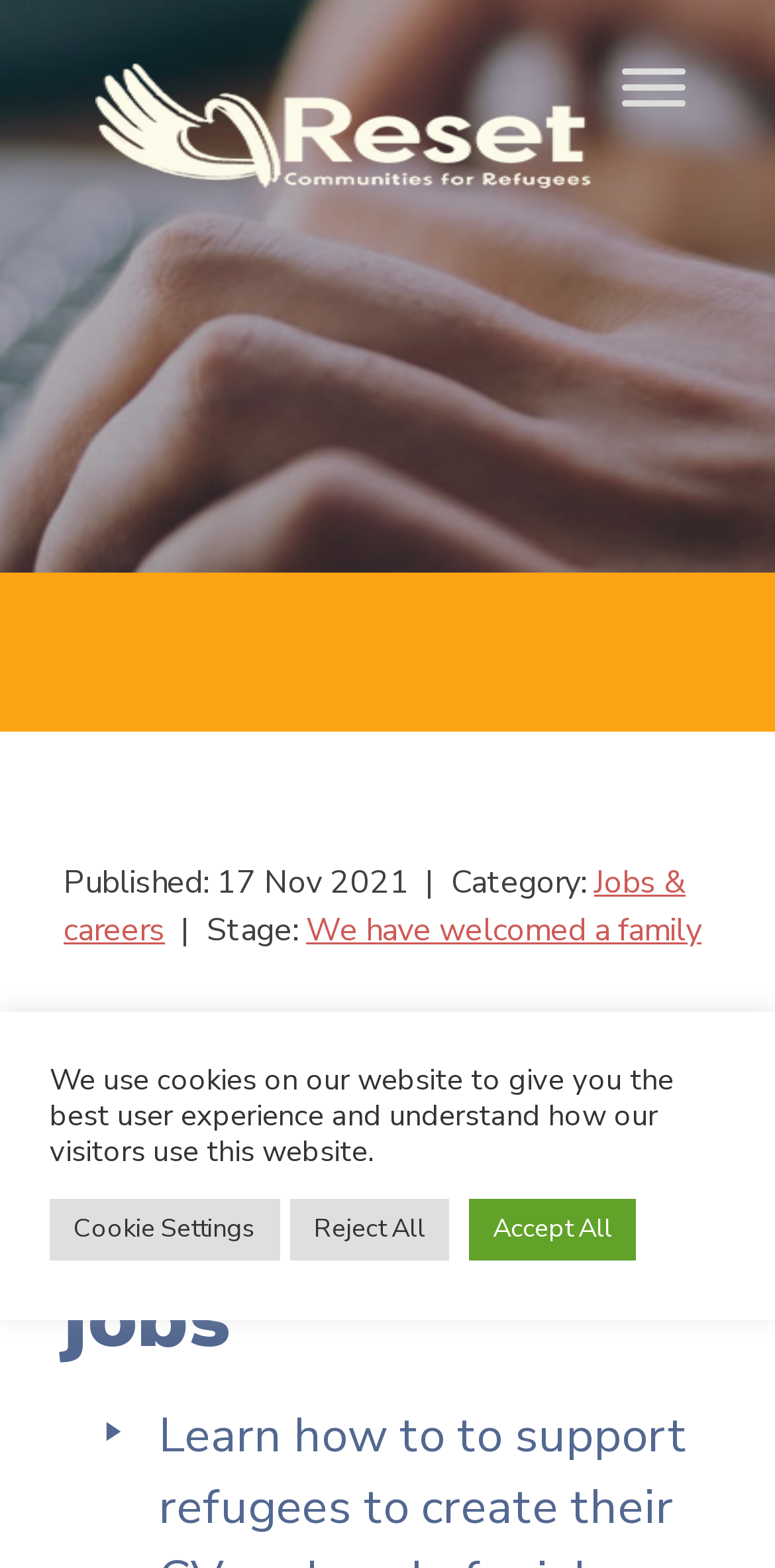When was the article published?
Refer to the image and give a detailed response to the question.

I found the publication date by looking at the header section of the webpage, where it says 'Published: 17 Nov 2021', which indicates the date the article was published.